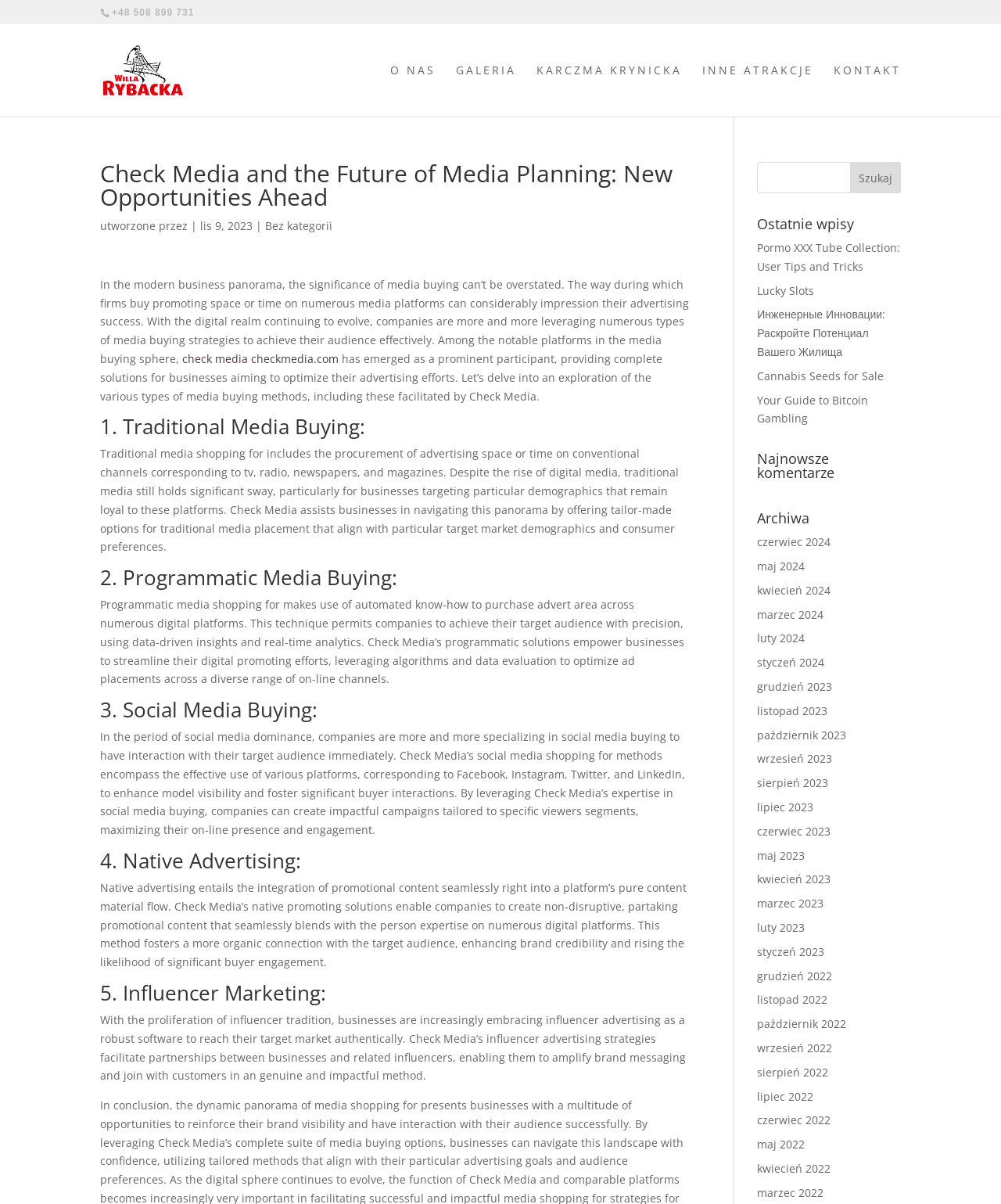Locate the UI element that matches the description alt="Willa Rybacka - Krynica Morska" in the webpage screenshot. Return the bounding box coordinates in the format (top-left x, top-left y, bottom-right x, bottom-right y), with values ranging from 0 to 1.

[0.103, 0.051, 0.209, 0.064]